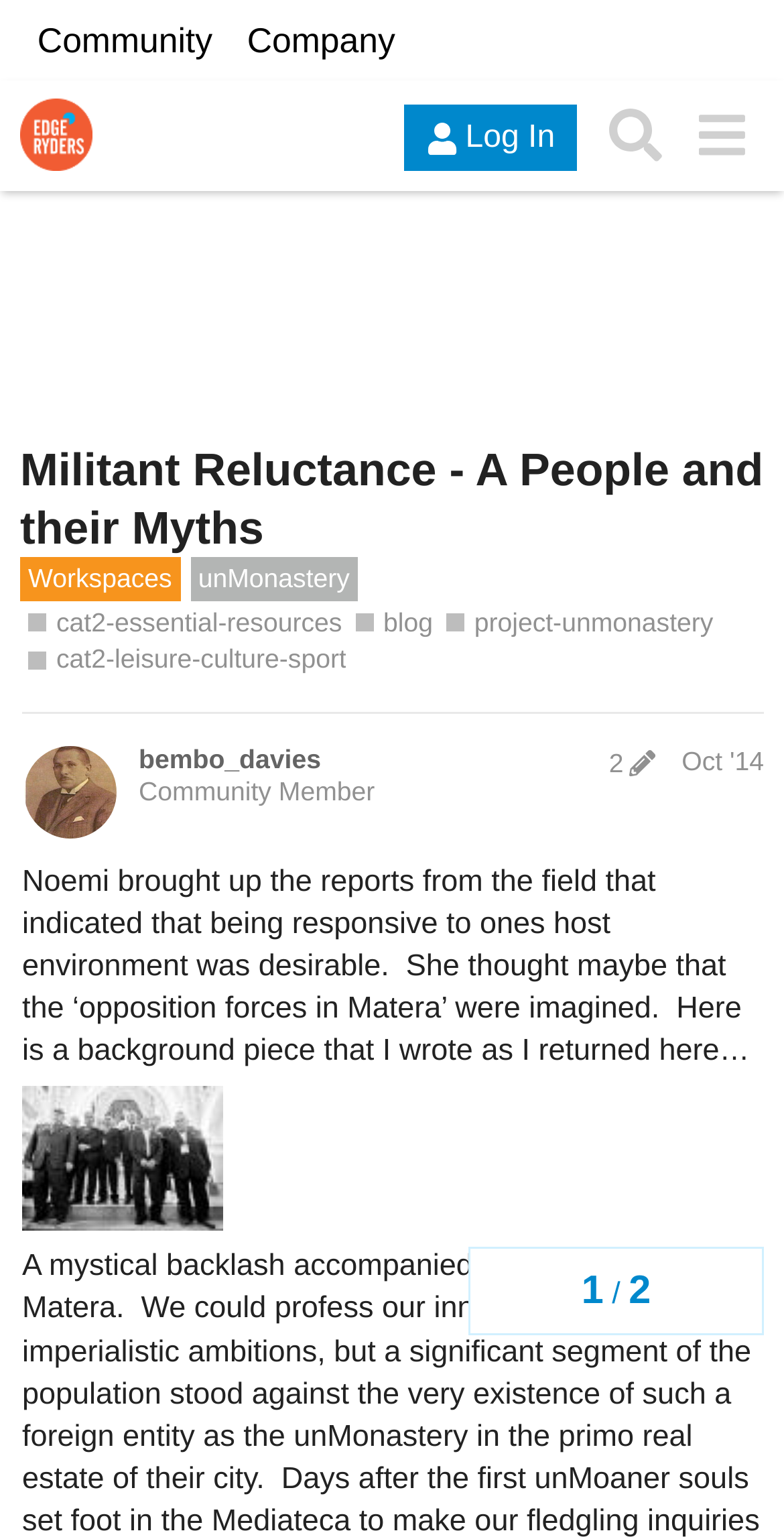Determine the bounding box for the described UI element: "aria-label="Search" title="Search"".

[0.755, 0.06, 0.865, 0.116]